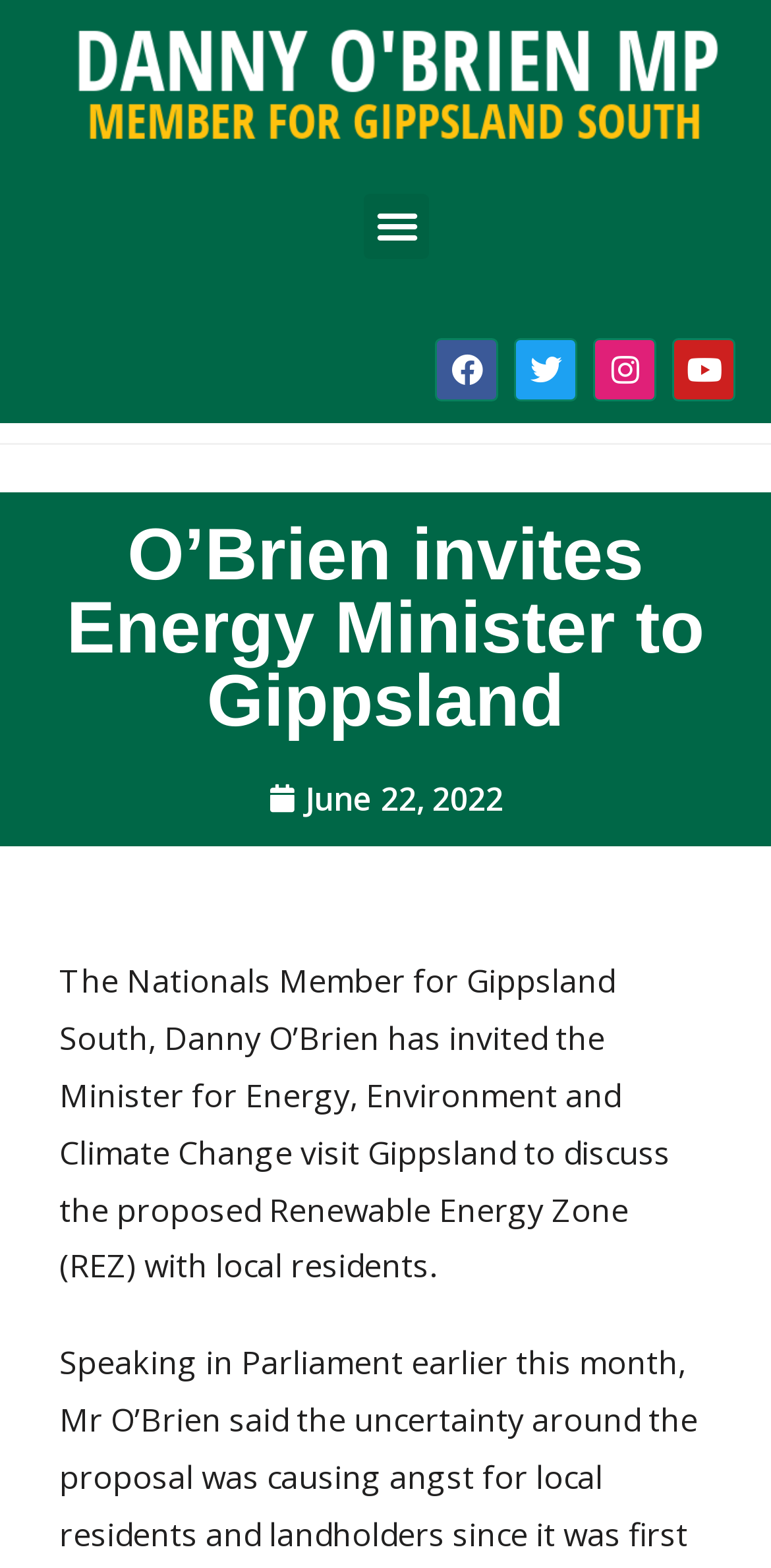Can you find the bounding box coordinates of the area I should click to execute the following instruction: "Read the article about O'Brien inviting Energy Minister to Gippsland"?

[0.026, 0.33, 0.974, 0.47]